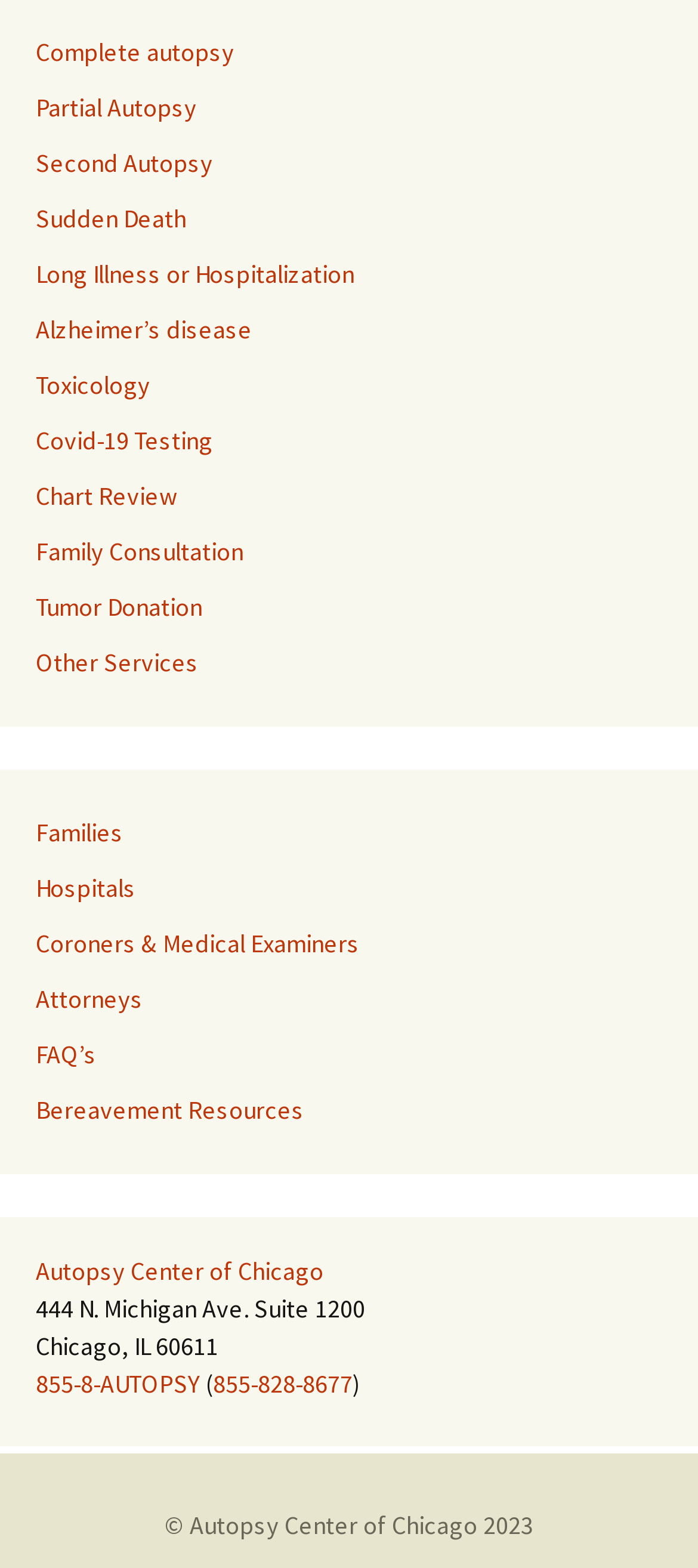How many services are listed under 'SERVICES'?
Using the image as a reference, answer the question in detail.

I counted the number of links under the 'SERVICES' navigation element, which are 'Complete autopsy', 'Partial Autopsy', 'Second Autopsy', 'Sudden Death', 'Long Illness or Hospitalization', 'Alzheimer’s disease', 'Toxicology', 'Covid-19 Testing', 'Chart Review', 'Family Consultation', and 'Tumor Donation', totaling 11 services.